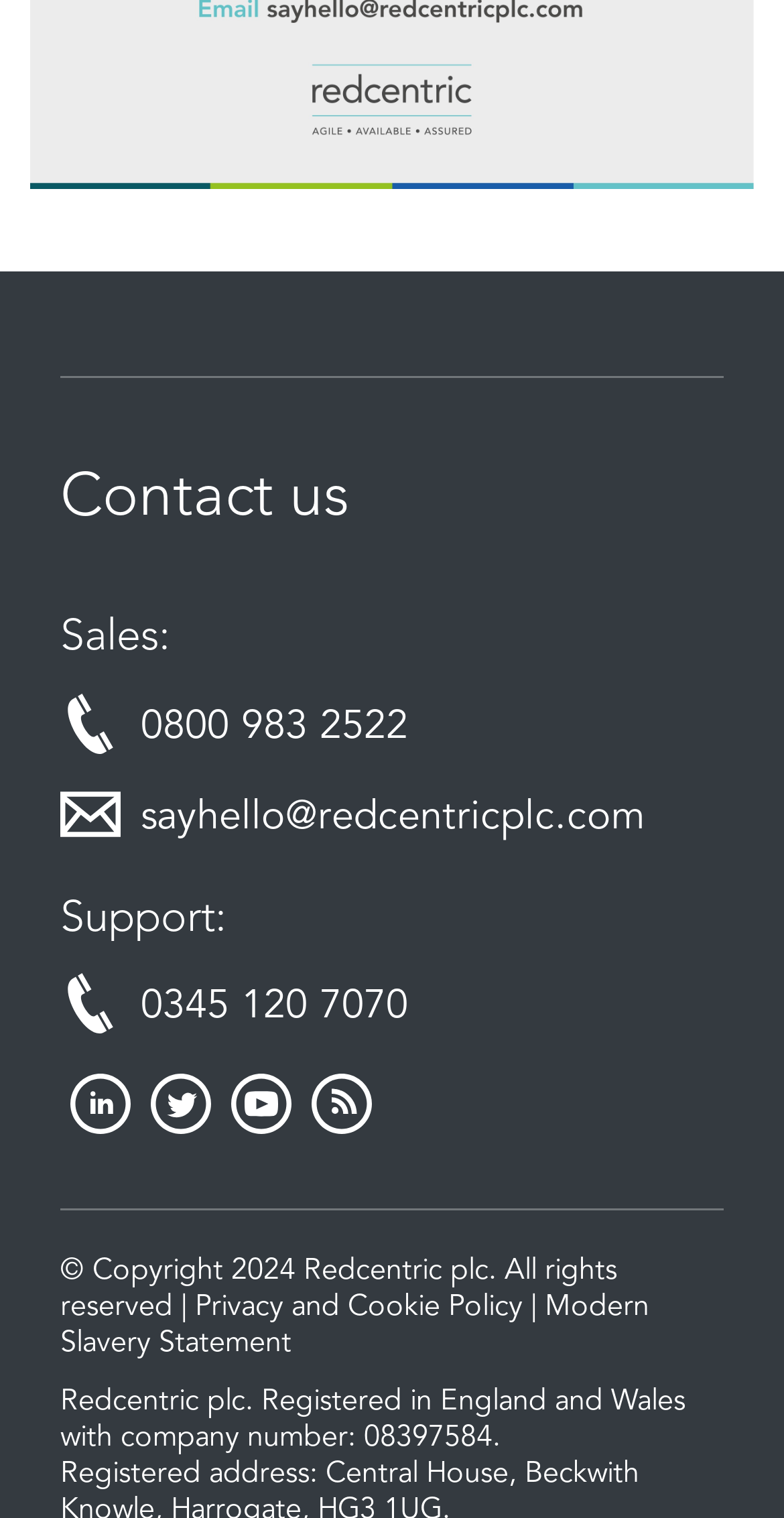Can you find the bounding box coordinates for the element that needs to be clicked to execute this instruction: "View privacy and cookie policy"? The coordinates should be given as four float numbers between 0 and 1, i.e., [left, top, right, bottom].

[0.249, 0.852, 0.667, 0.872]